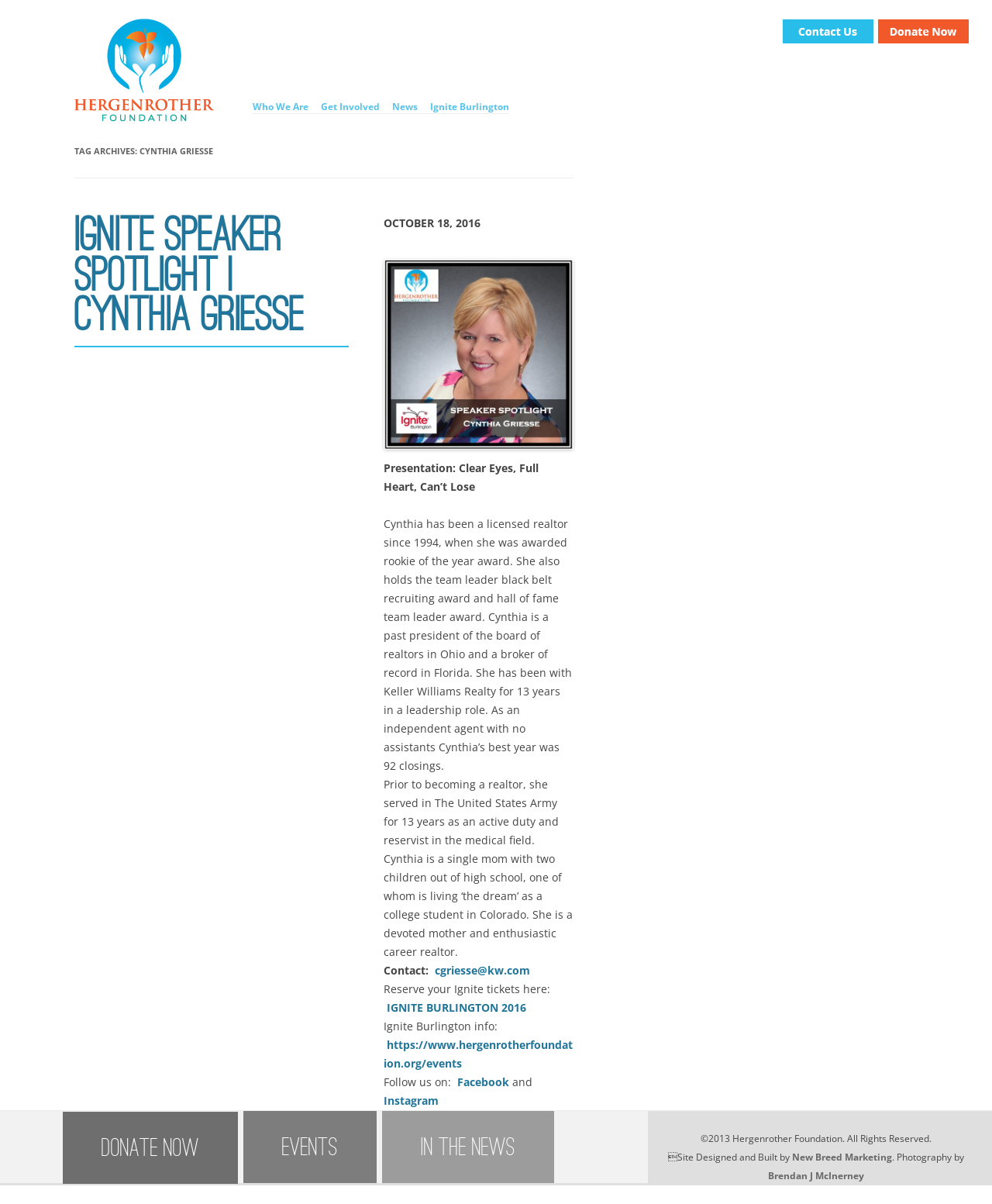Based on the element description, predict the bounding box coordinates (top-left x, top-left y, bottom-right x, bottom-right y) for the UI element in the screenshot: In The News

[0.385, 0.923, 0.559, 0.982]